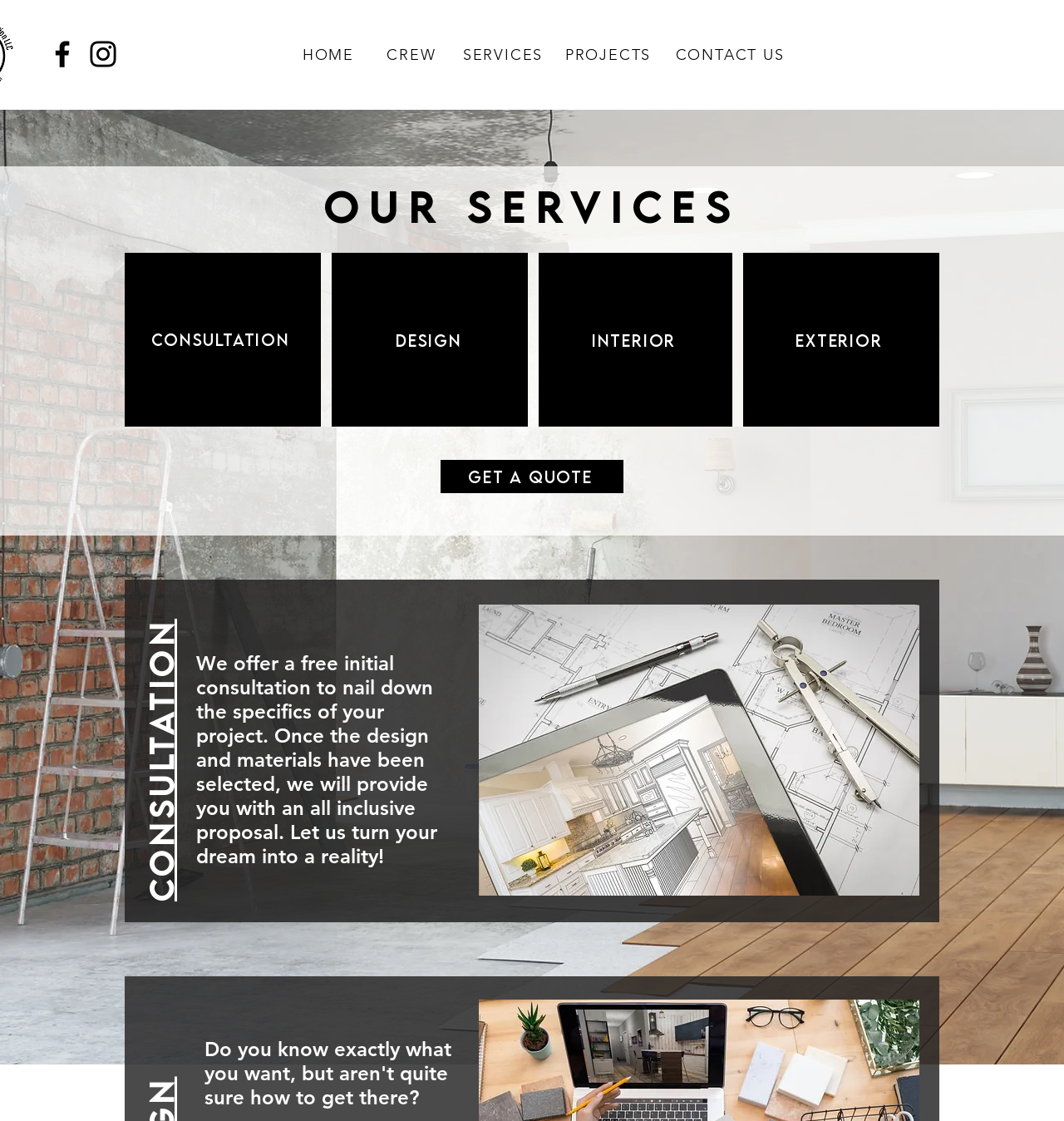What services are offered by Black Beard DFW?
Please give a detailed and thorough answer to the question, covering all relevant points.

The services offered by Black Beard DFW can be determined by looking at the links under the 'OUR SERVICES' heading, which are 'Consultation', 'Design', 'Interior', and 'Exterior'.